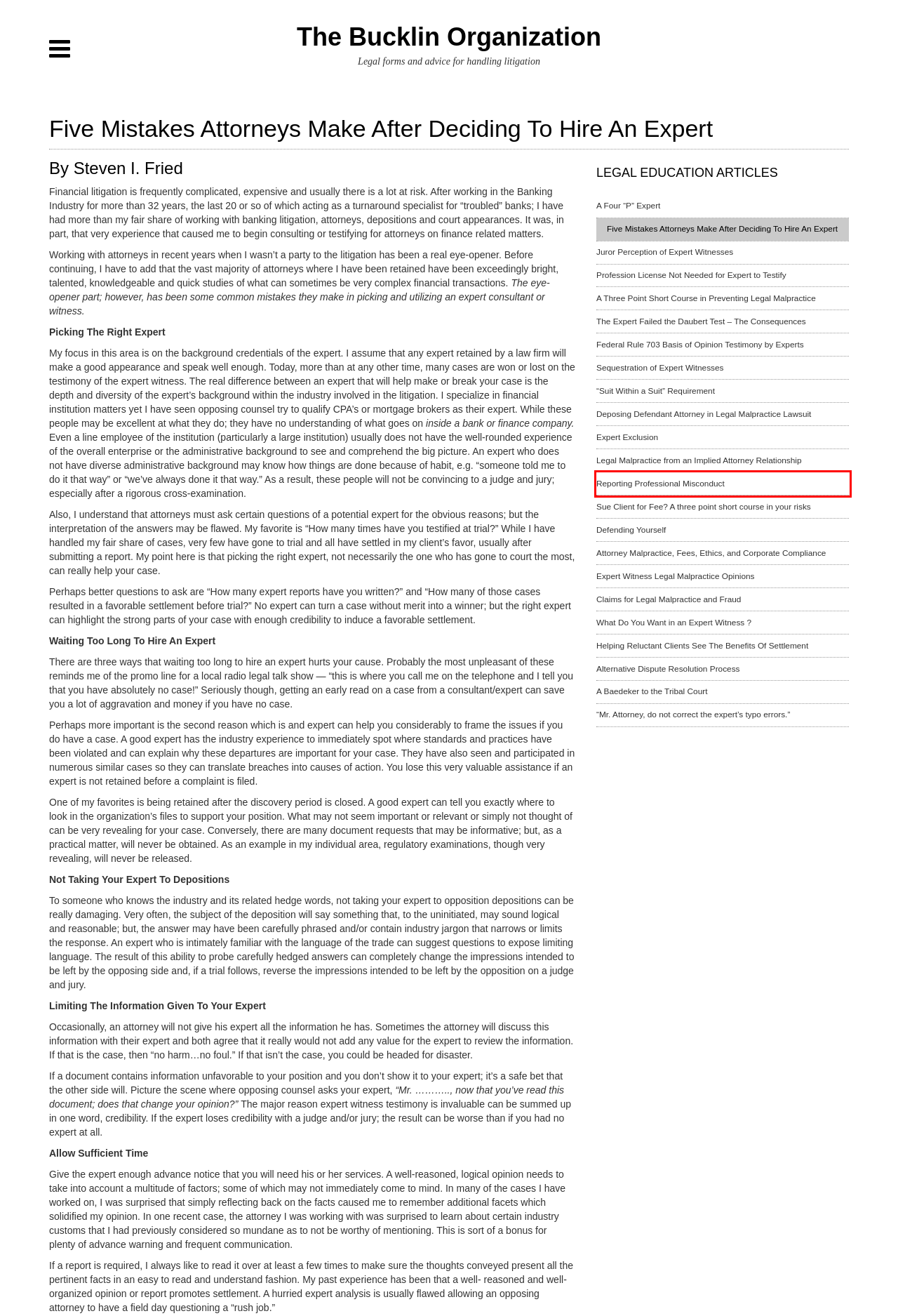Examine the screenshot of a webpage with a red bounding box around a UI element. Select the most accurate webpage description that corresponds to the new page after clicking the highlighted element. Here are the choices:
A. Alternative Dispute Resolution Process | The Bucklin Organization
B. Attorney Malpractice, Fees, Ethics, and Corporate Legal Compliance | The Bucklin Organization
C. Deposing Defendant Attorney in Legal Malpractice Lawsuit | The Bucklin Organization
D. The Expert Failed the Daubert Test – The Consequences | The Bucklin Organization
E. Sequestration of Expert Witnesses | The Bucklin Organization
F. Federal Rule 703 Basis of Opinion Testimony by Experts | The Bucklin Organization
G. Reporting Professional Misconduct | The Bucklin Organization
H. What Do You Want in an Expert Witness ?  | The Bucklin Organization

G